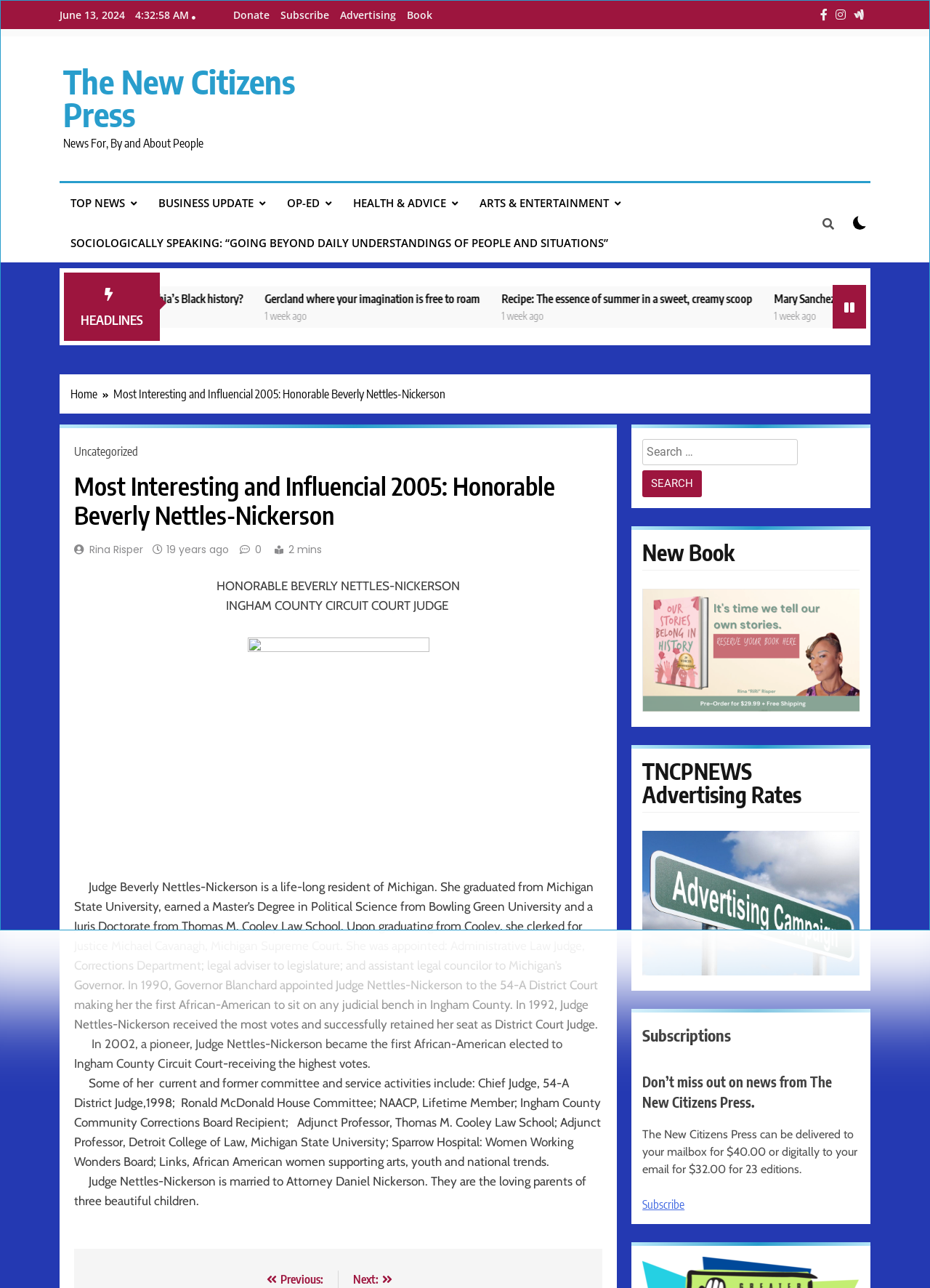Using the provided description parent_node: Search for: value="Search", find the bounding box coordinates for the UI element. Provide the coordinates in (top-left x, top-left y, bottom-right x, bottom-right y) format, ensuring all values are between 0 and 1.

[0.691, 0.365, 0.755, 0.386]